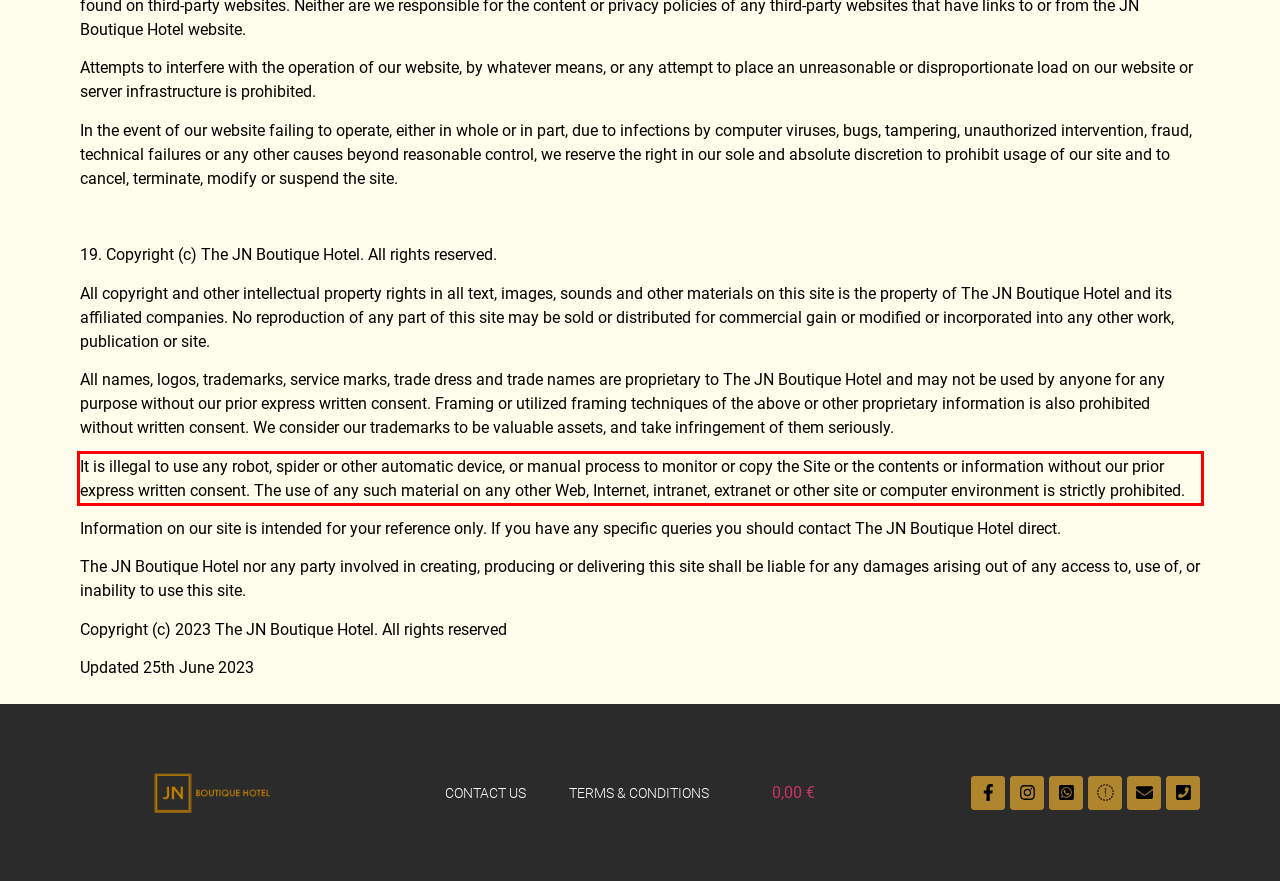From the given screenshot of a webpage, identify the red bounding box and extract the text content within it.

It is illegal to use any robot, spider or other automatic device, or manual process to monitor or copy the Site or the contents or information without our prior express written consent. The use of any such material on any other Web, Internet, intranet, extranet or other site or computer environment is strictly prohibited.